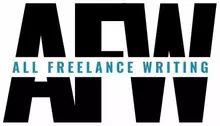Answer the following query concisely with a single word or phrase:
What industry does the site focus on?

freelance writing